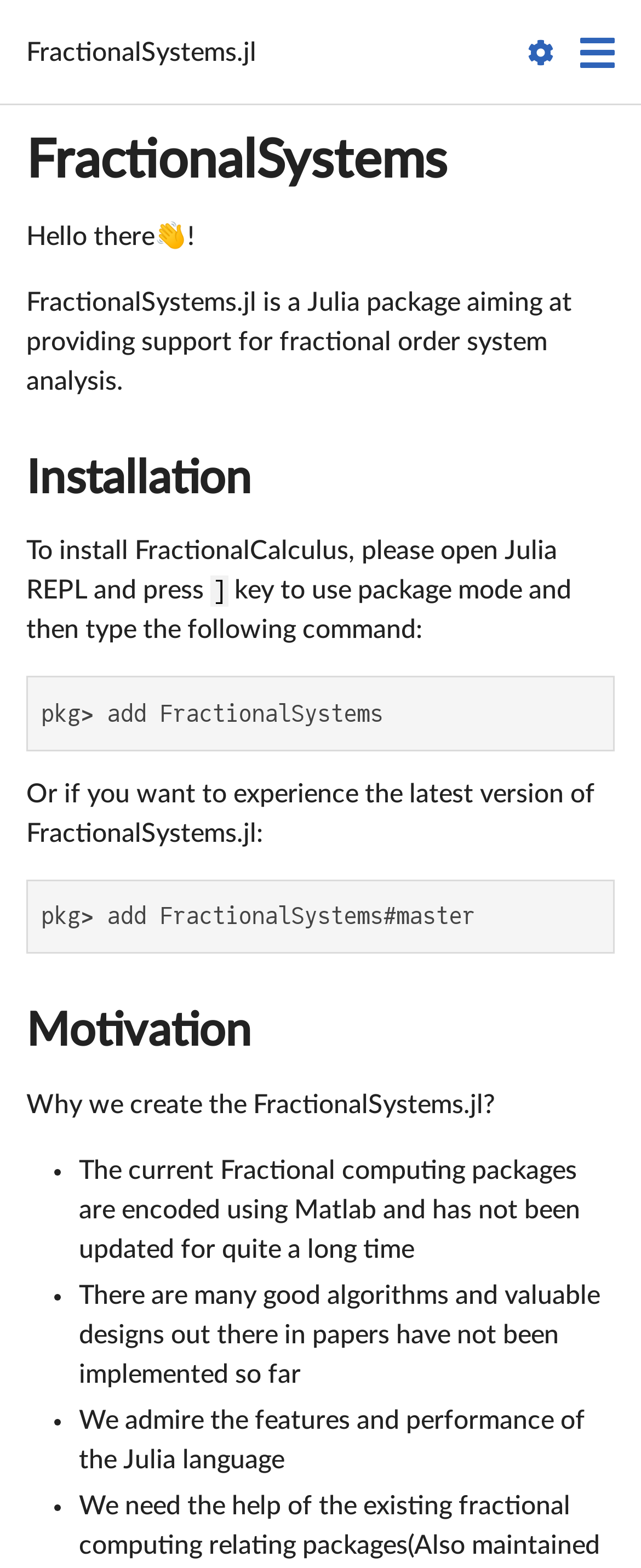What is FractionalSystems.jl?
Refer to the image and give a detailed response to the question.

Based on the webpage, FractionalSystems.jl is a Julia package aiming at providing support for fractional order system analysis, as stated in the second paragraph.